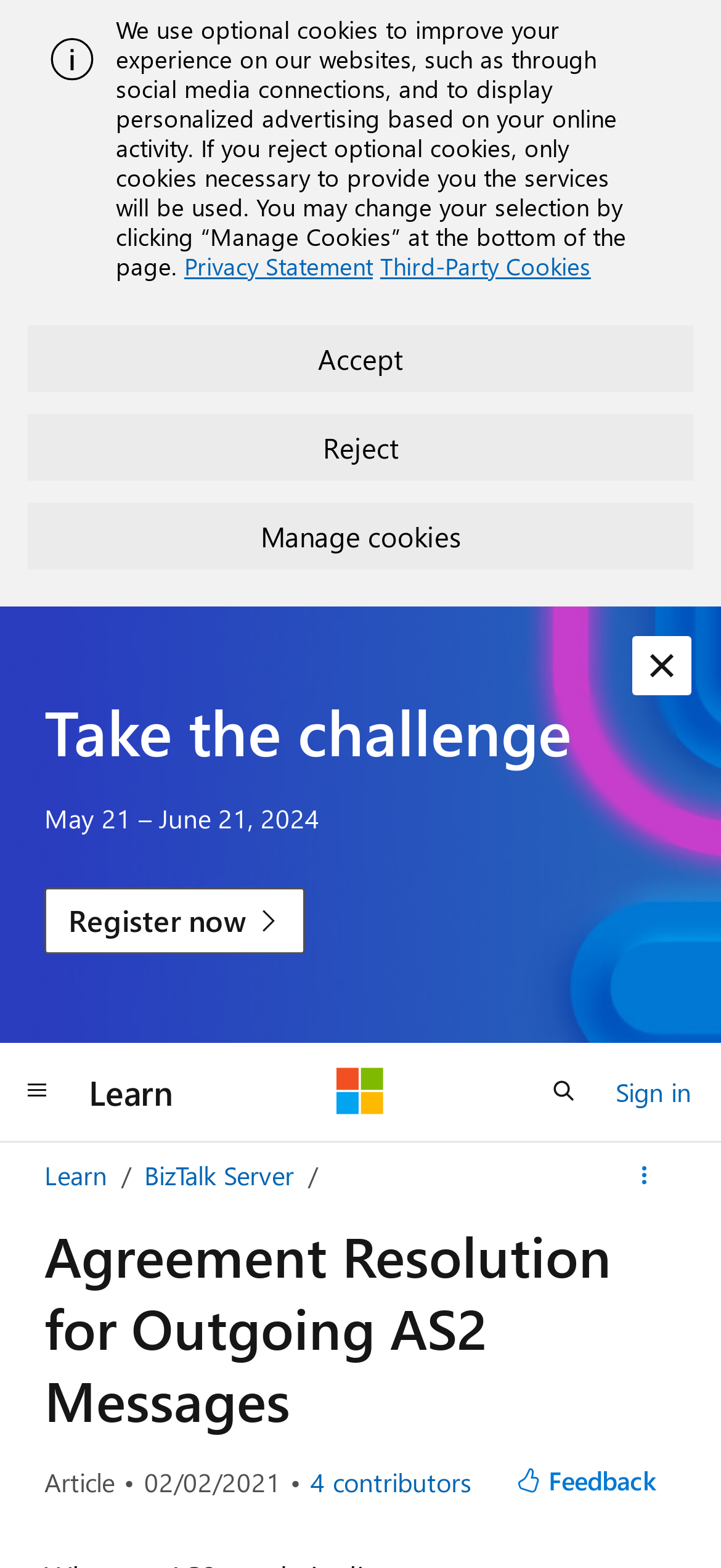Provide a short answer to the following question with just one word or phrase: What is the challenge mentioned on the webpage?

Take the challenge